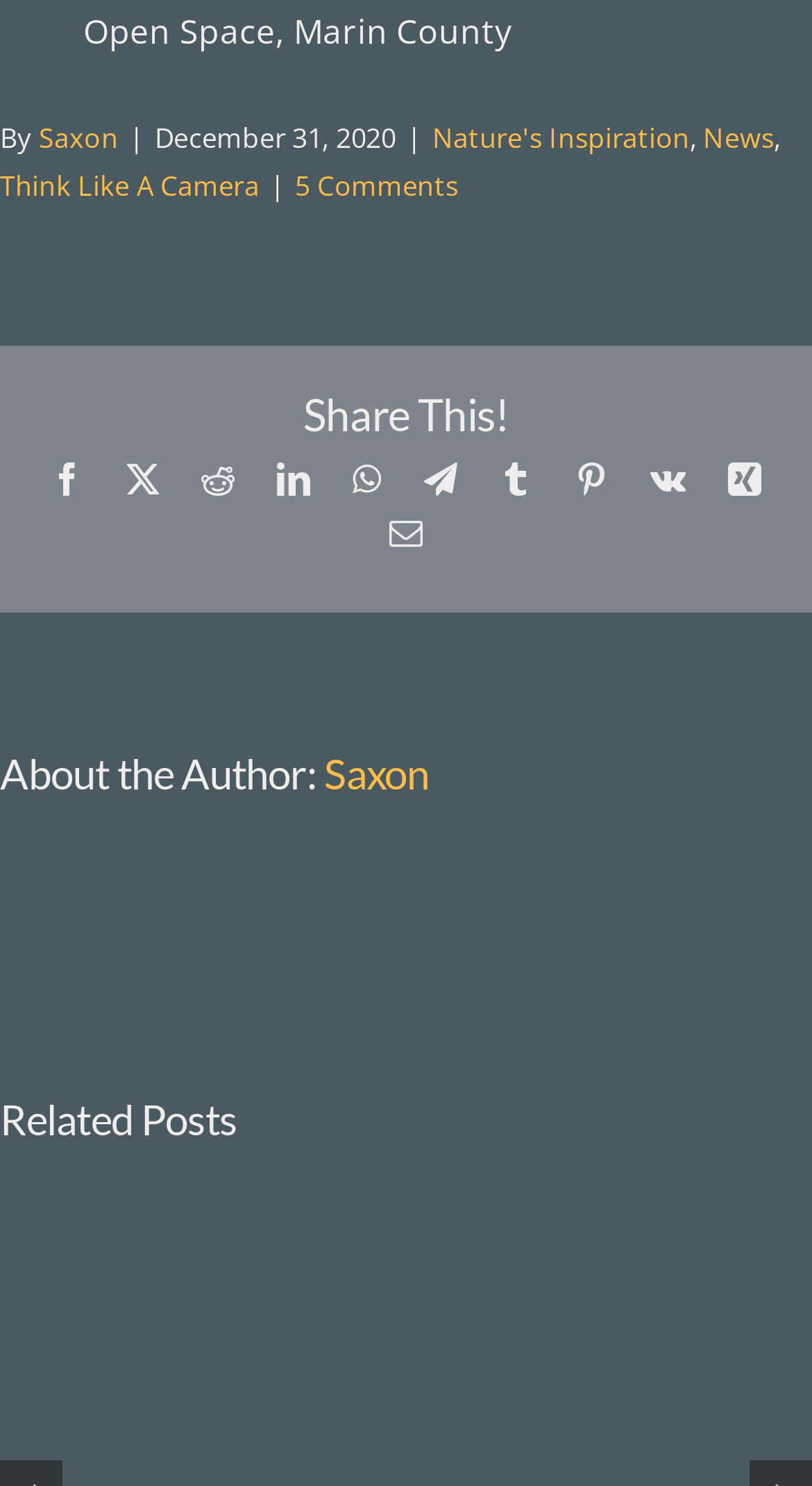Please find the bounding box coordinates of the clickable region needed to complete the following instruction: "Click on the link to view News". The bounding box coordinates must consist of four float numbers between 0 and 1, i.e., [left, top, right, bottom].

[0.866, 0.08, 0.953, 0.105]